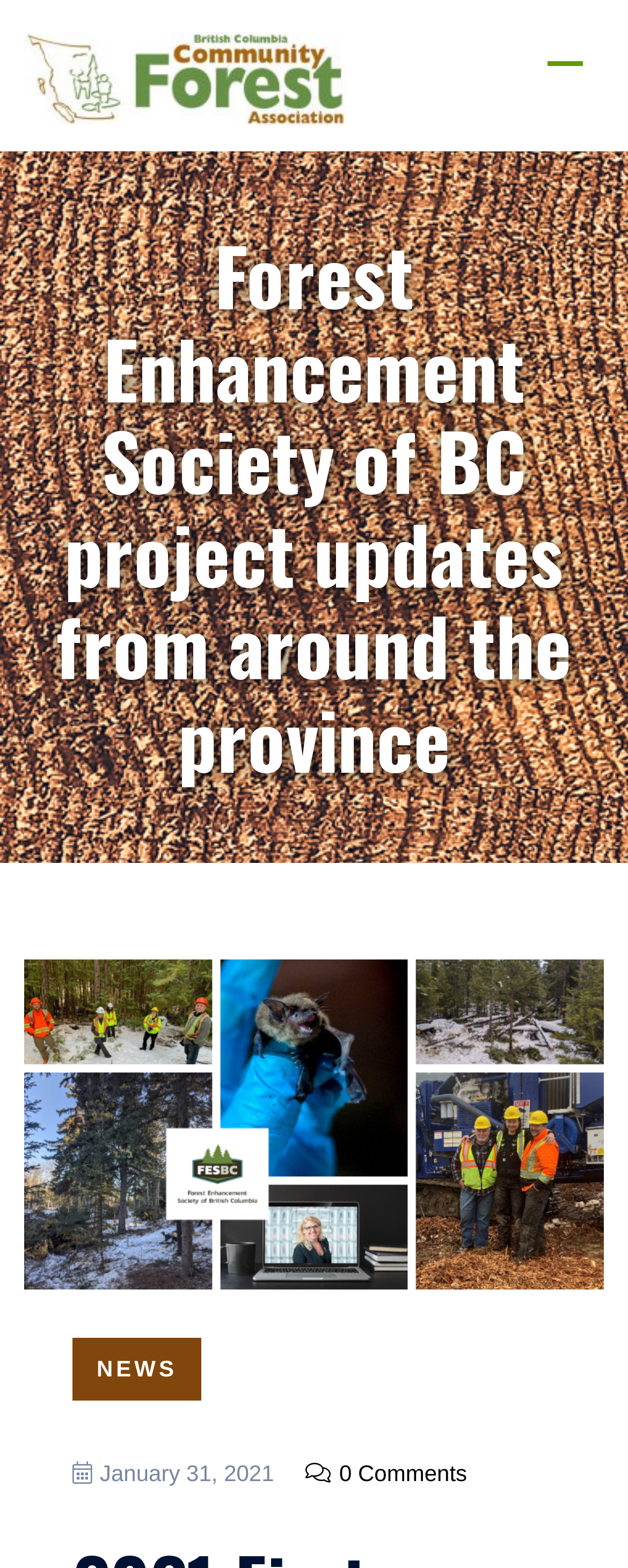Please find the bounding box coordinates in the format (top-left x, top-left y, bottom-right x, bottom-right y) for the given element description. Ensure the coordinates are floating point numbers between 0 and 1. Description: 0 Comments

[0.486, 0.931, 0.744, 0.948]